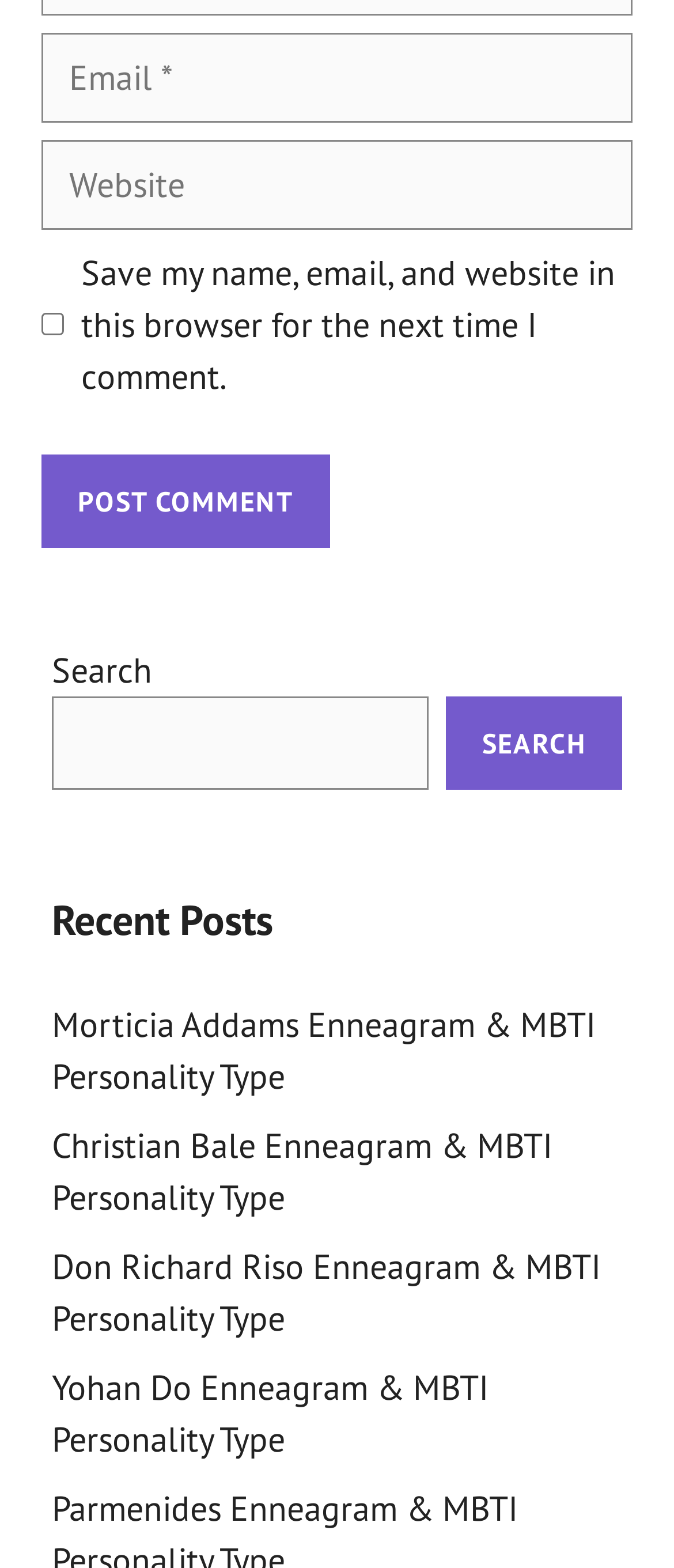Given the element description parent_node: Comment name="url" placeholder="Website", identify the bounding box coordinates for the UI element on the webpage screenshot. The format should be (top-left x, top-left y, bottom-right x, bottom-right y), with values between 0 and 1.

[0.062, 0.089, 0.938, 0.146]